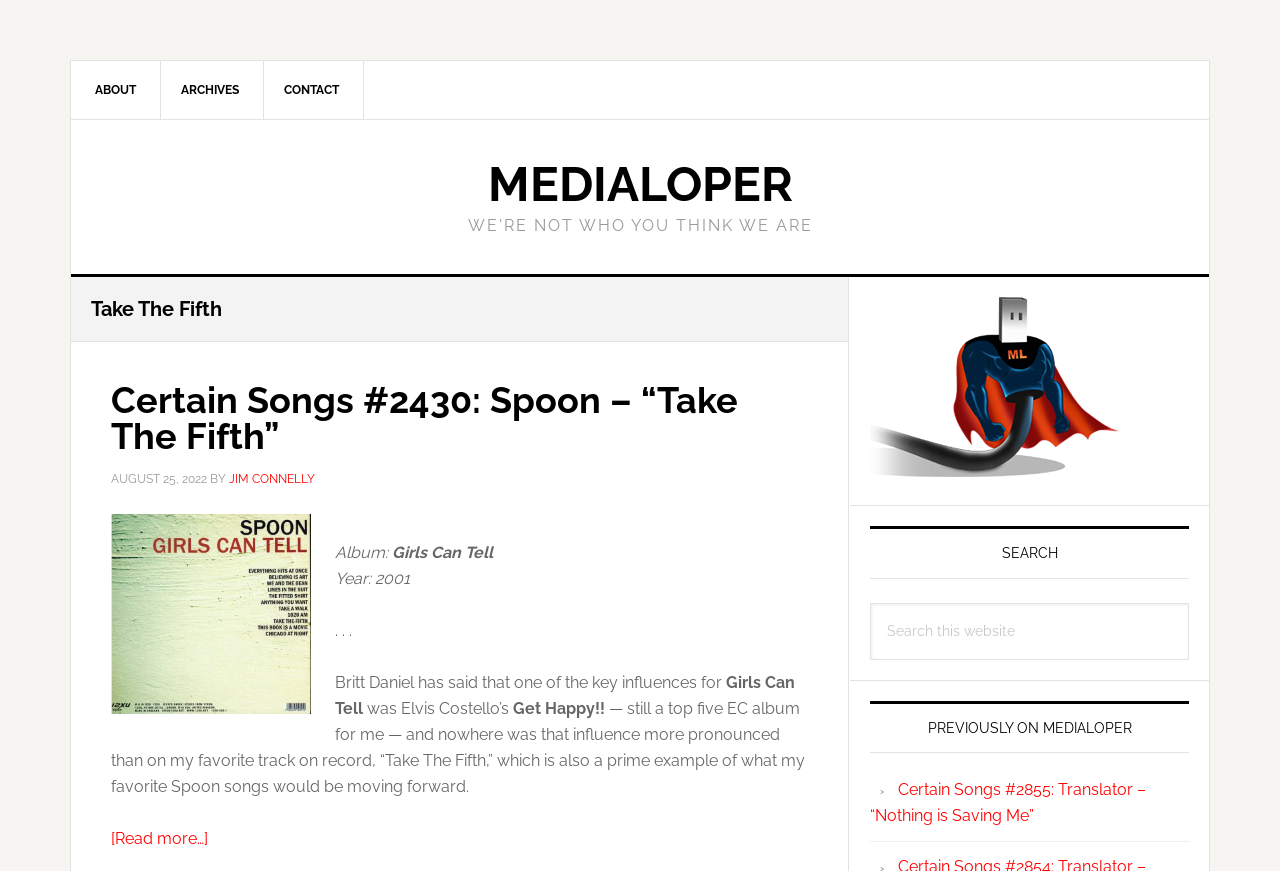Respond with a single word or phrase to the following question:
What is the name of the influencer mentioned in the article?

Elvis Costello